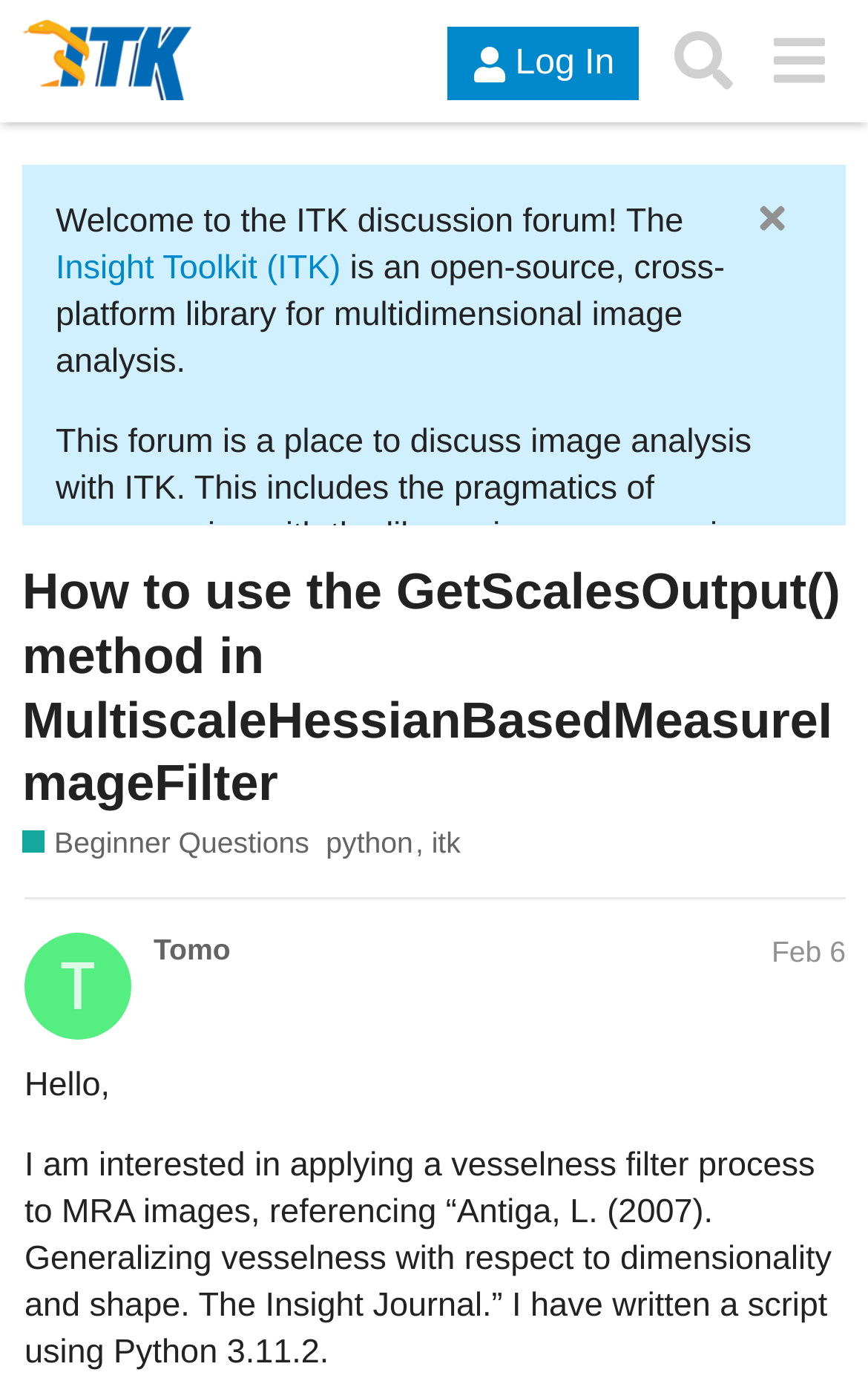Carefully observe the image and respond to the question with a detailed answer:
What is the purpose of this forum?

The purpose of this forum is to discuss image analysis with ITK, including the pragmatics of programming with the library, image processing theory, how to address specific problems, and how to contribute to the community, as stated in the welcome message.